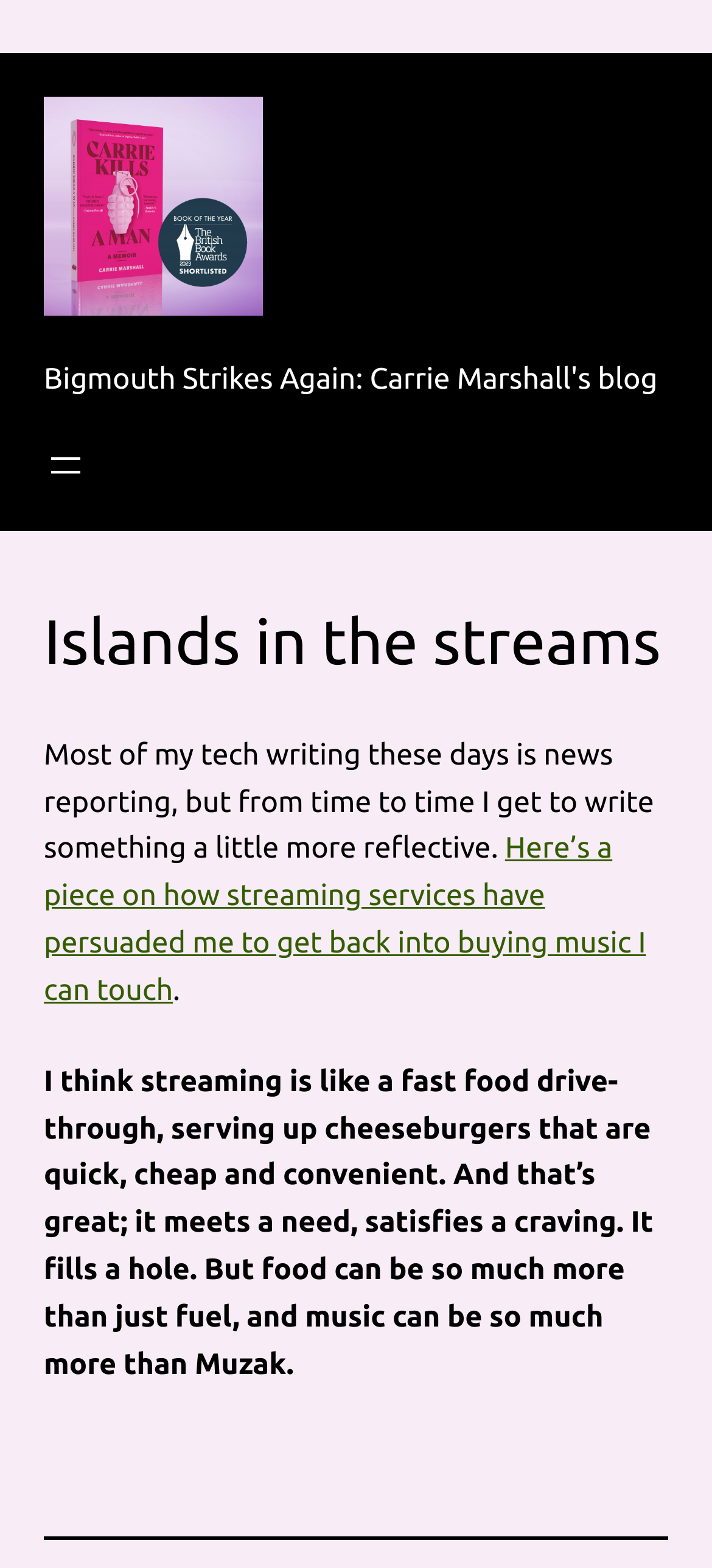Determine the main headline of the webpage and provide its text.

Bigmouth Strikes Again: Carrie Marshall's blog